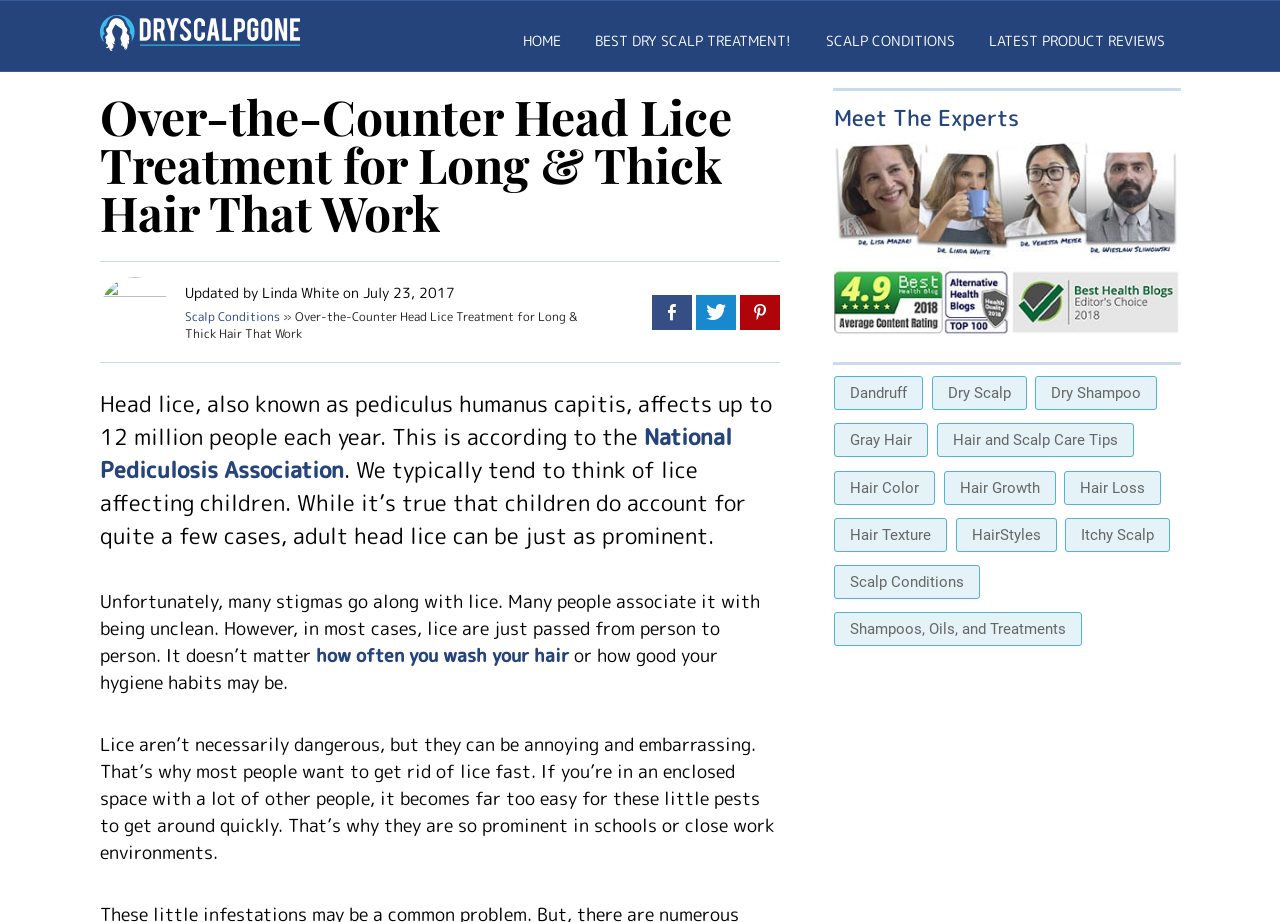Using the information in the image, give a comprehensive answer to the question: 
What is the name of the medical team mentioned on the webpage?

The webpage mentions 'our medical team' as a link, which suggests that the webpage is associated with a medical team, but the specific name of the team is not provided.